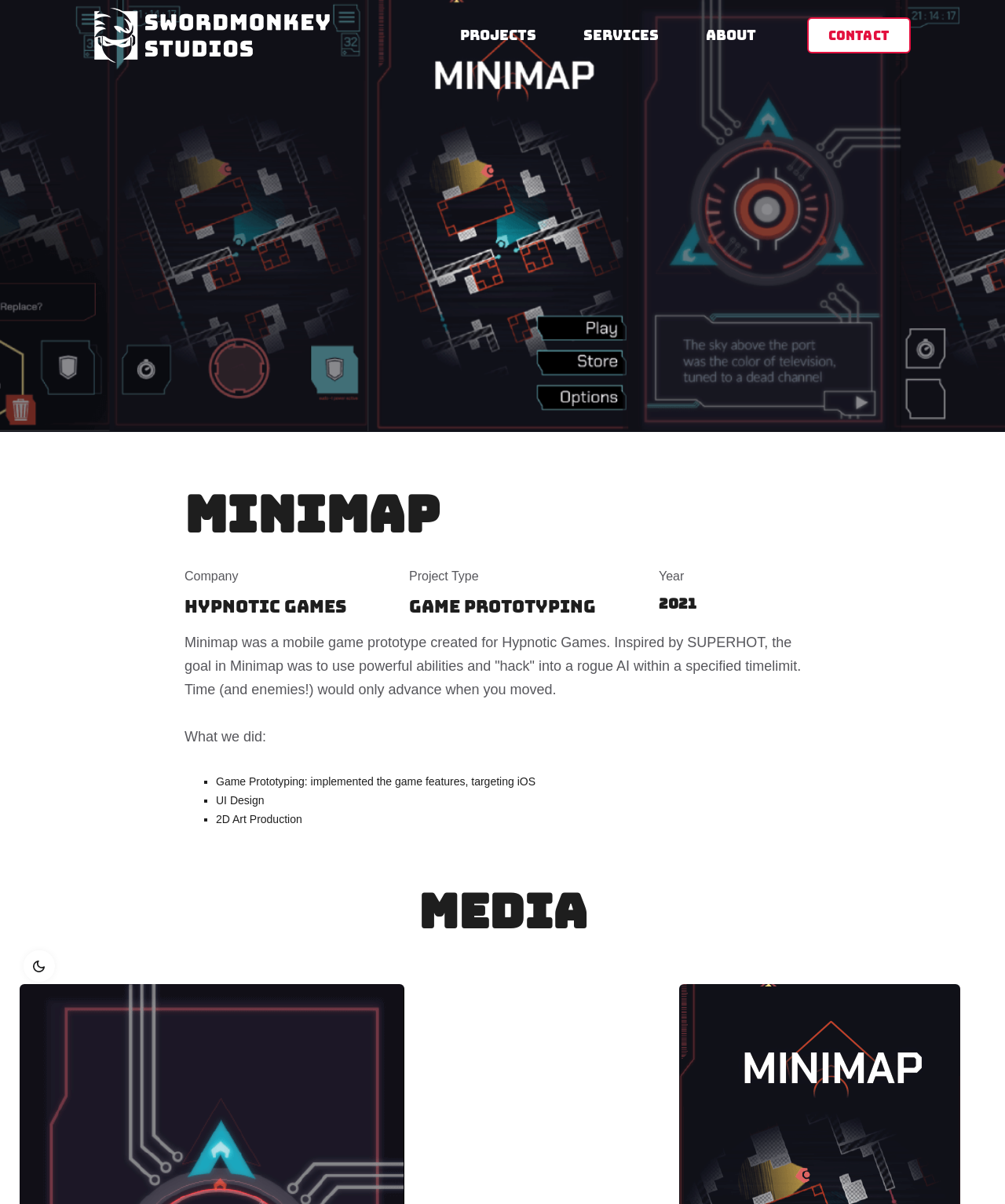Give a detailed overview of the webpage's appearance and contents.

The webpage is about Swordmonkey Studios Inc., a full-service interactive media and software development studio based in Alberta, Canada. At the top left, there is a logo of Swordmonkey Studios, accompanied by a link to the studio's homepage. Below the logo, there are three main navigation links: "Projects", "Services", and "About", which are aligned horizontally across the top of the page.

On the right side of the page, there is a "CONTACT" link. Below this link, there is a section titled "Minimap", which appears to be a project showcase. This section has a heading "Minimap" and is divided into several parts. On the left, there is a brief description of the project, which is a mobile game prototype created for Hypnotic Games. Below this description, there is a list of what the studio did for this project, including game prototyping, UI design, and 2D art production.

To the right of the project description, there are three columns of information, each with a heading: "Company", "Project Type", and "Year". The corresponding information for each heading is listed below. The project type is "Game Prototyping", and the year is "2021".

At the bottom of the page, there is a heading "Media", which may indicate a section for multimedia content, such as images or videos. There are also two images on the page, one linked to "Vector Images" and the other is the Swordmonkey Studios logo.